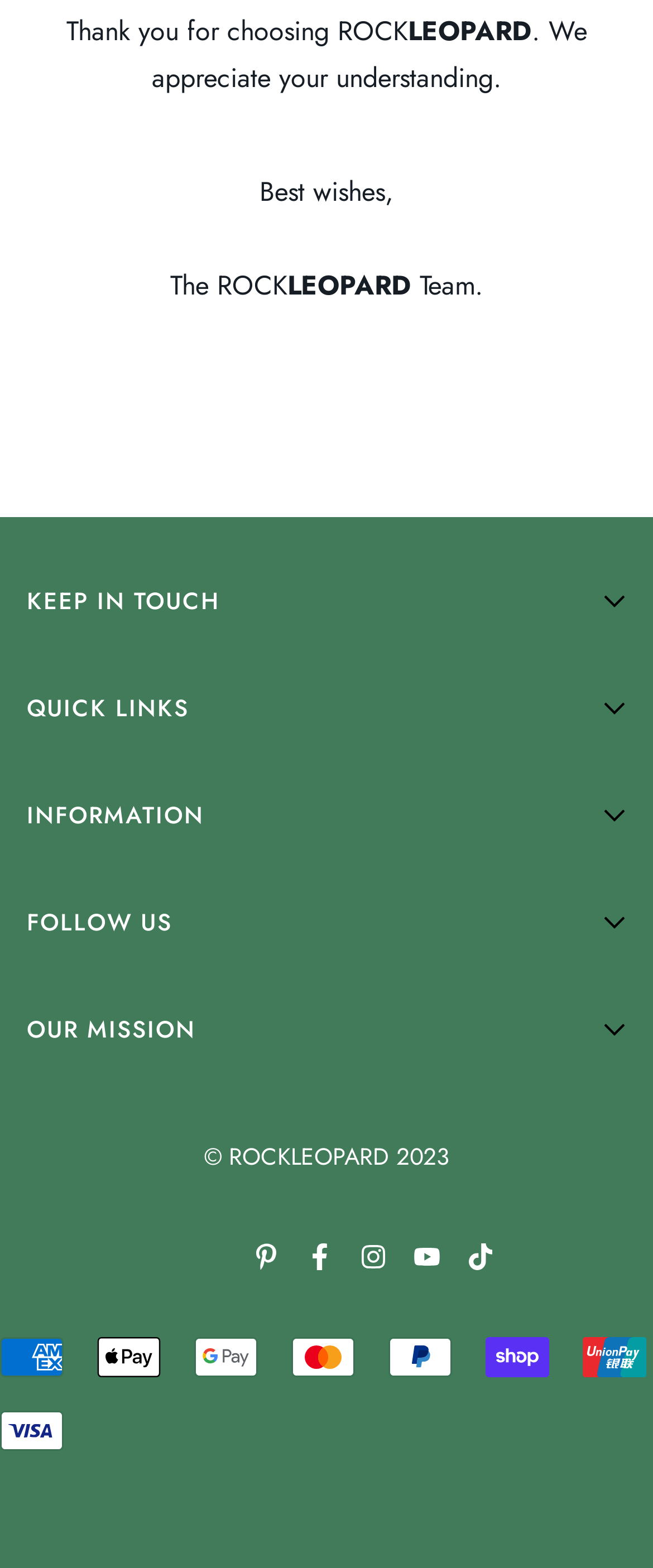Provide a single word or phrase to answer the given question: 
What is the company name?

ROCK LEOPARD